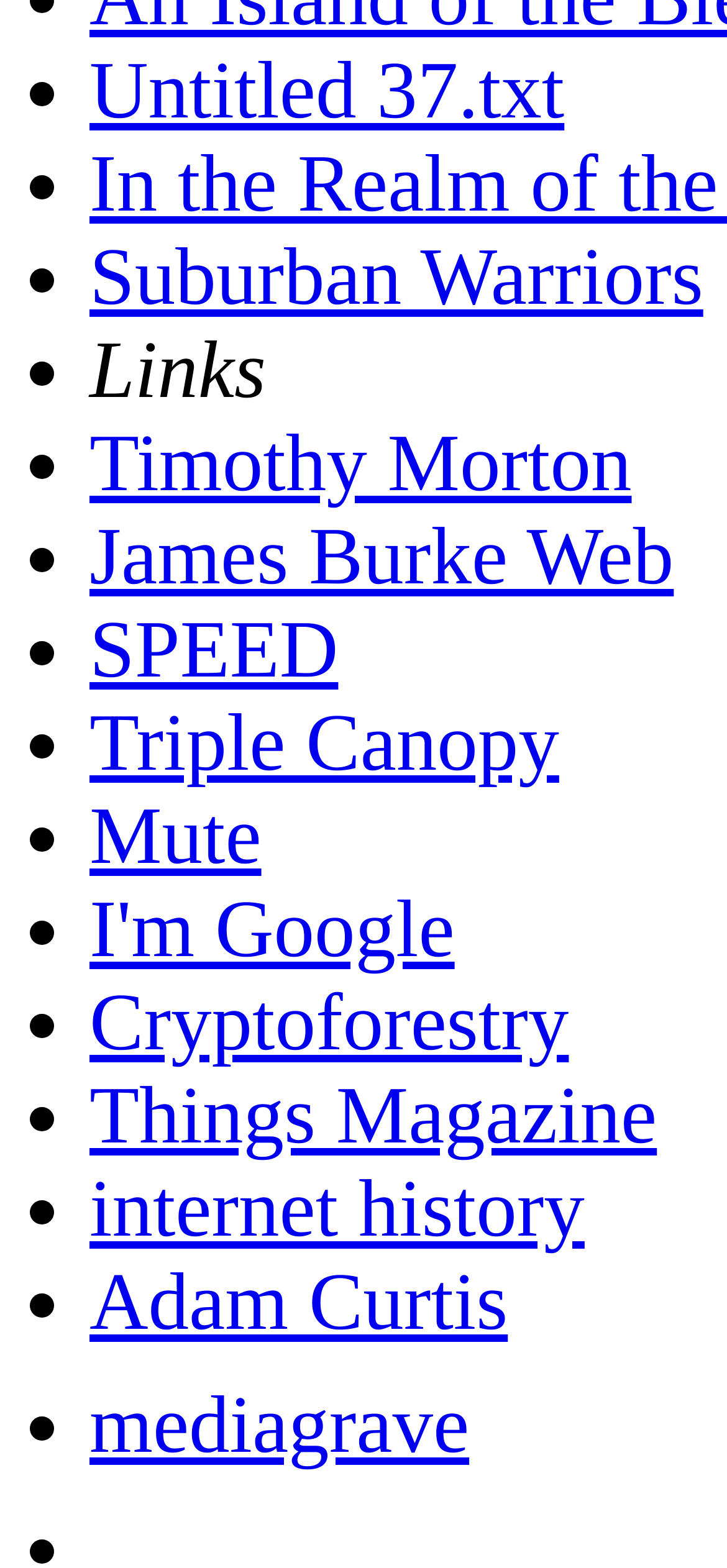Answer the question in one word or a short phrase:
How many links are on the webpage?

15